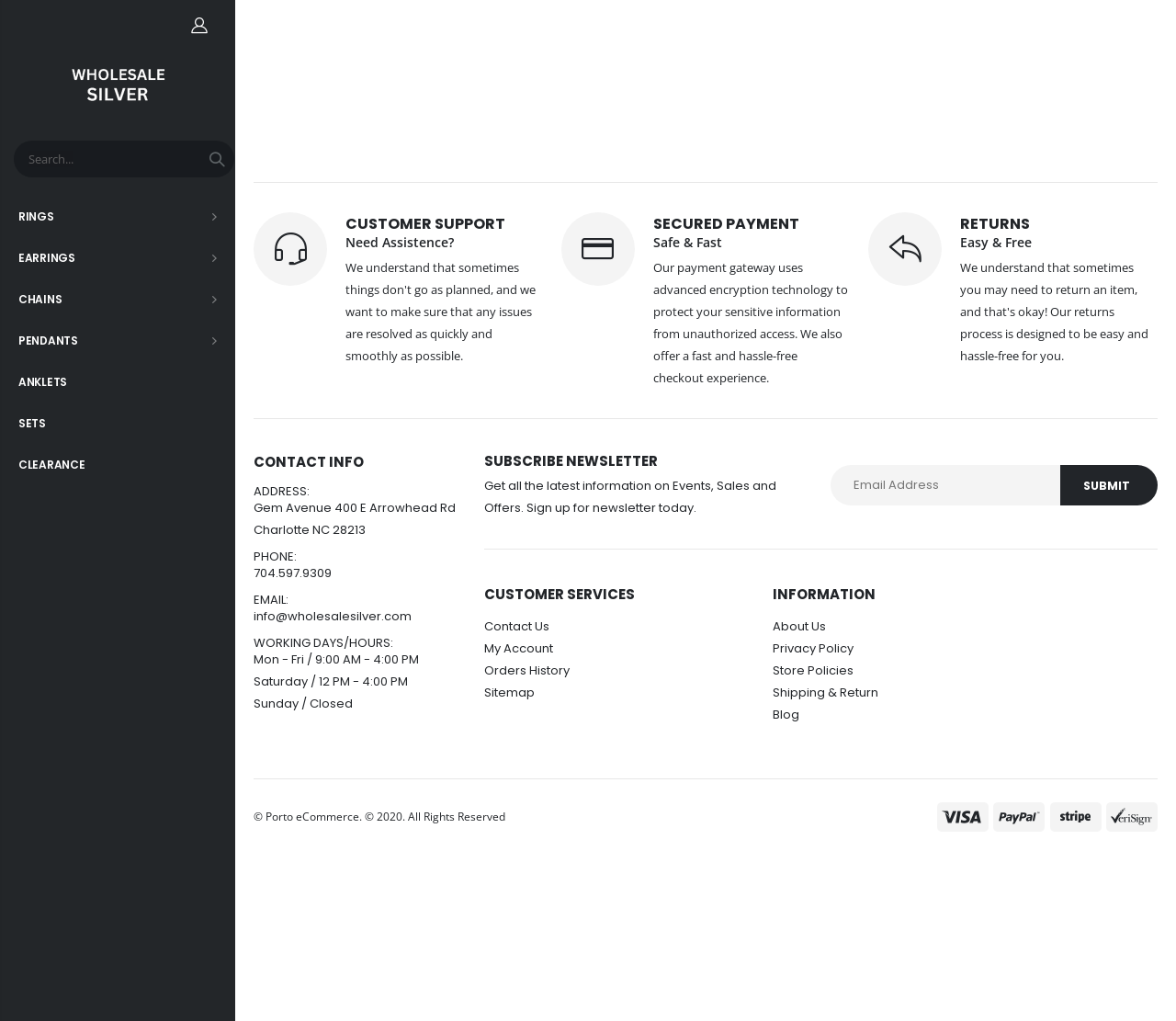Using the information shown in the image, answer the question with as much detail as possible: What is the name of the website?

The name of the website can be determined by looking at the link 'Wholesale Silver' at the top of the page, which suggests that it is the title of the website.